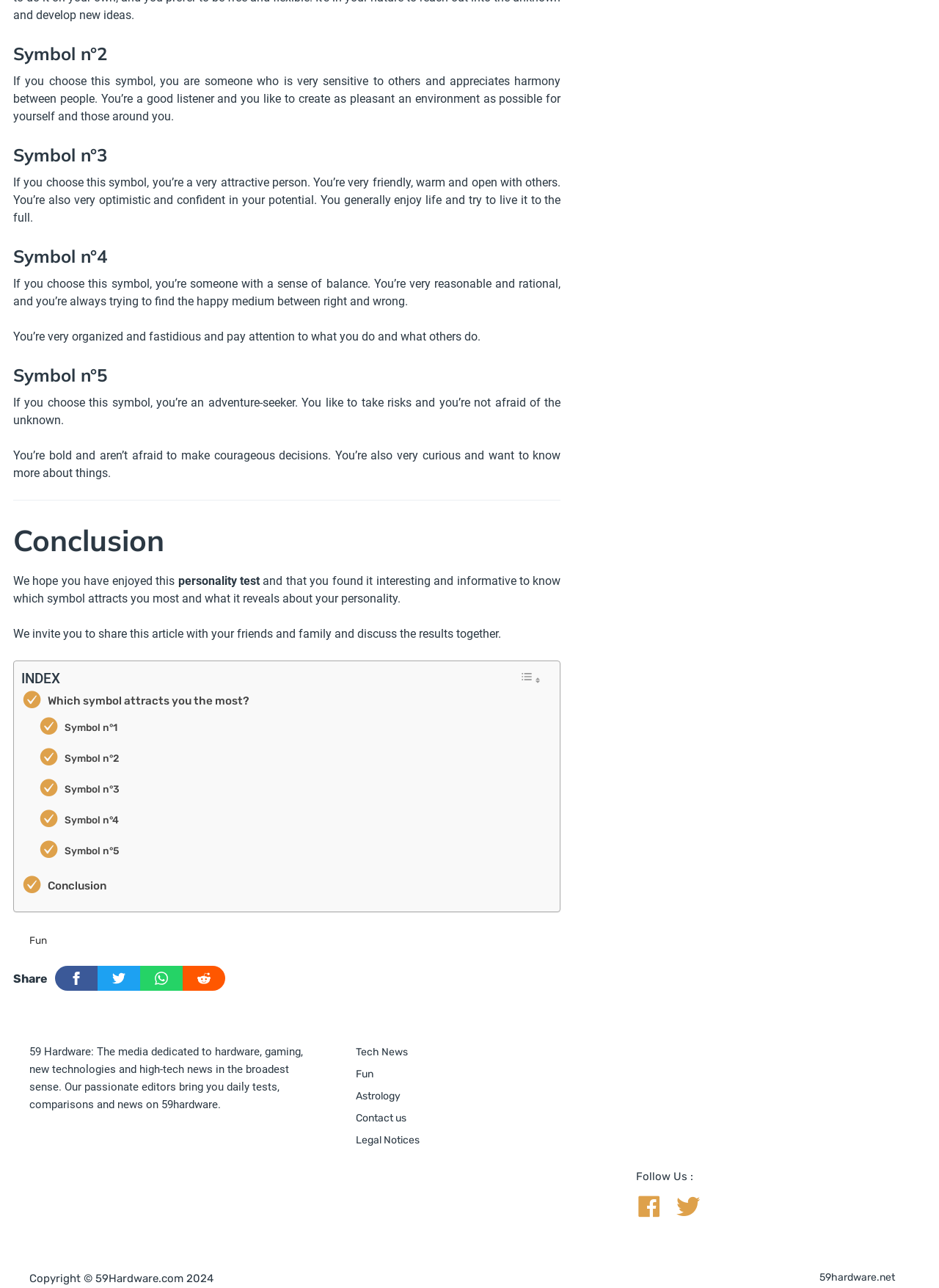Locate the bounding box coordinates of the element to click to perform the following action: 'Toggle Table of Content'. The coordinates should be given as four float values between 0 and 1, in the form of [left, top, right, bottom].

[0.55, 0.519, 0.581, 0.534]